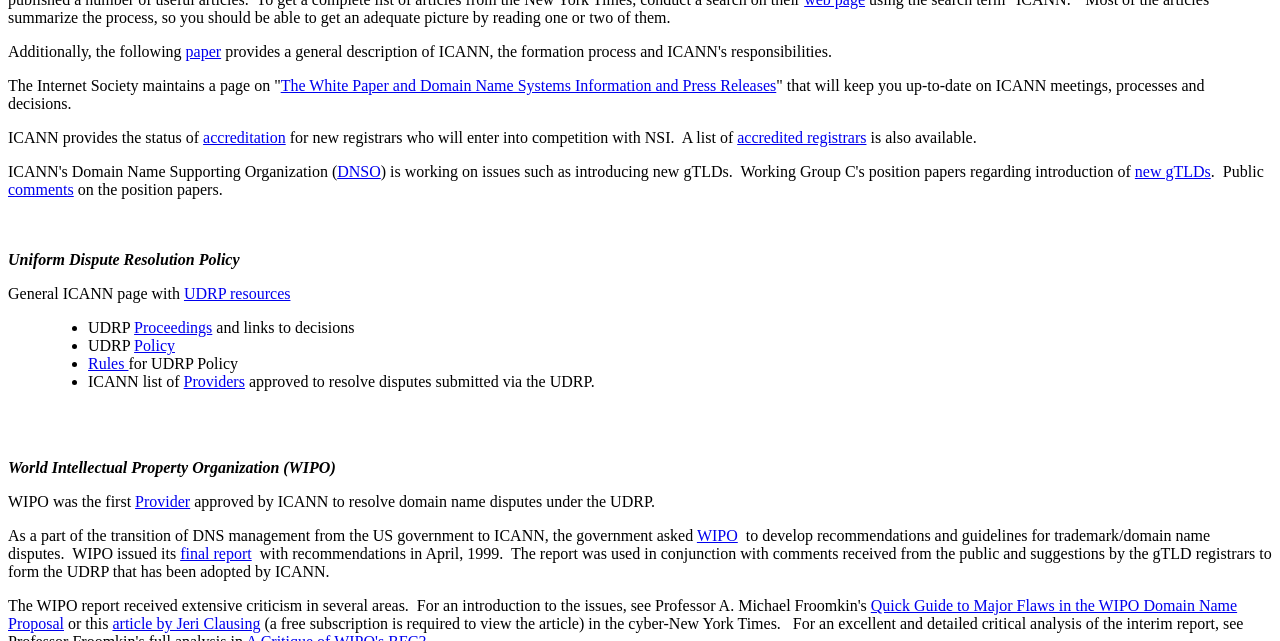What is the name of the organization that maintains a page on ICANN meetings and decisions? Based on the screenshot, please respond with a single word or phrase.

The Internet Society